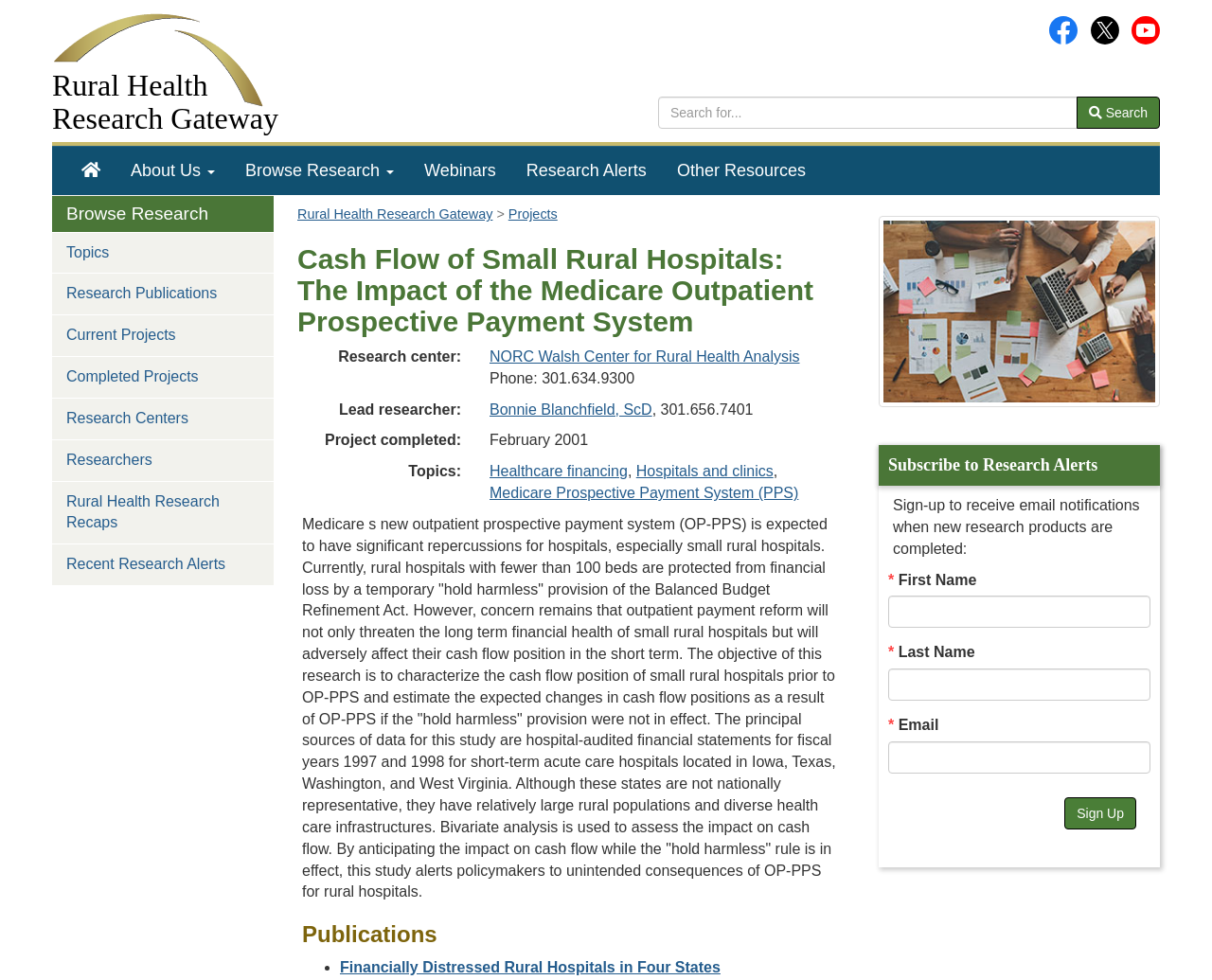What is the phone number of the research center?
Please interpret the details in the image and answer the question thoroughly.

The phone number of the research center can be found in the static text element with the text 'Phone: 301.634.9300'.